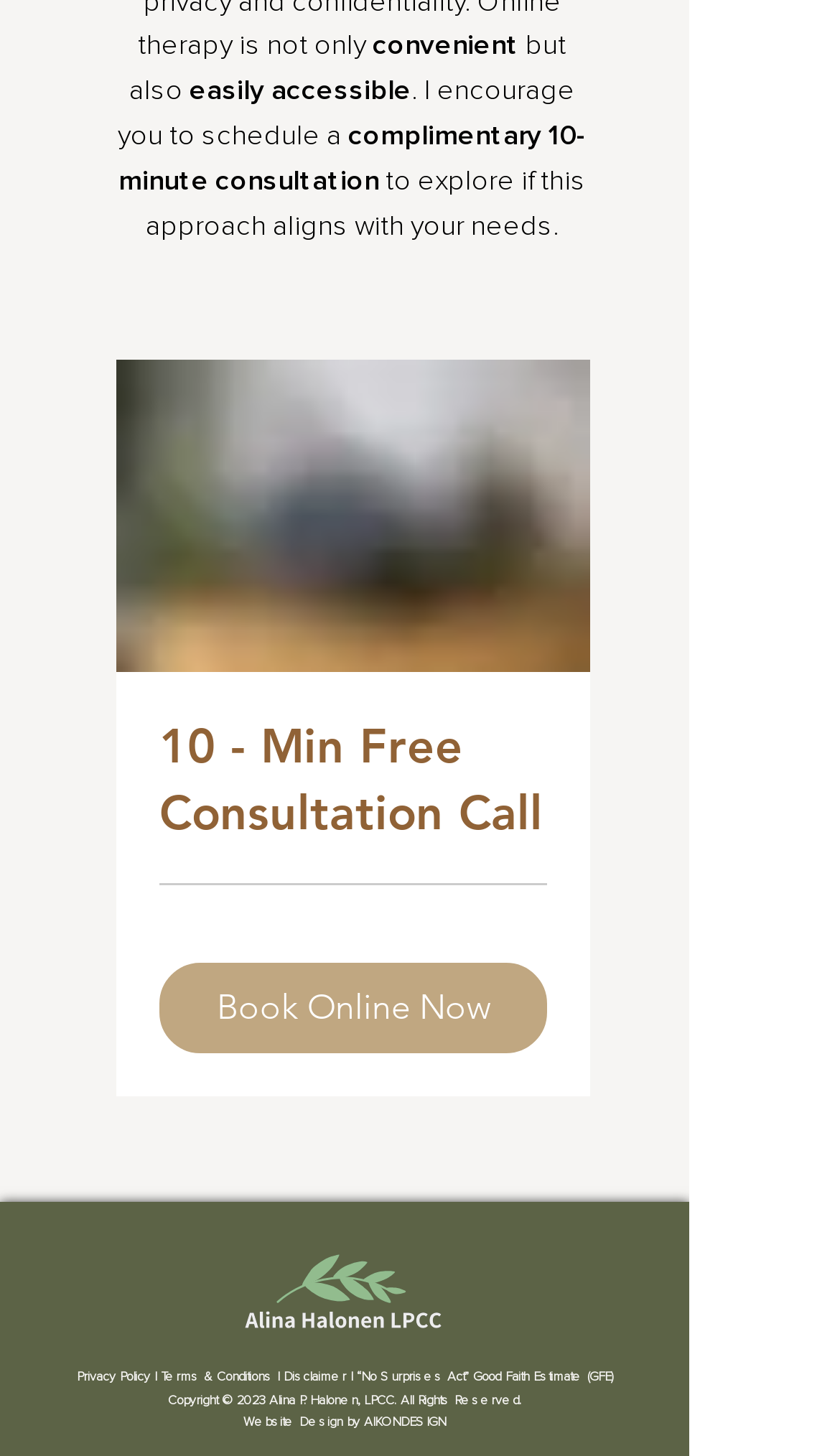Who is the copyright holder of the website?
Deliver a detailed and extensive answer to the question.

The copyright information is located at the bottom of the webpage, stating 'Copyright © 2023 Alina P. Halonen, LPCC. All Rights Reserved.', indicating that Alina P. Halonen, LPCC is the copyright holder of the website.